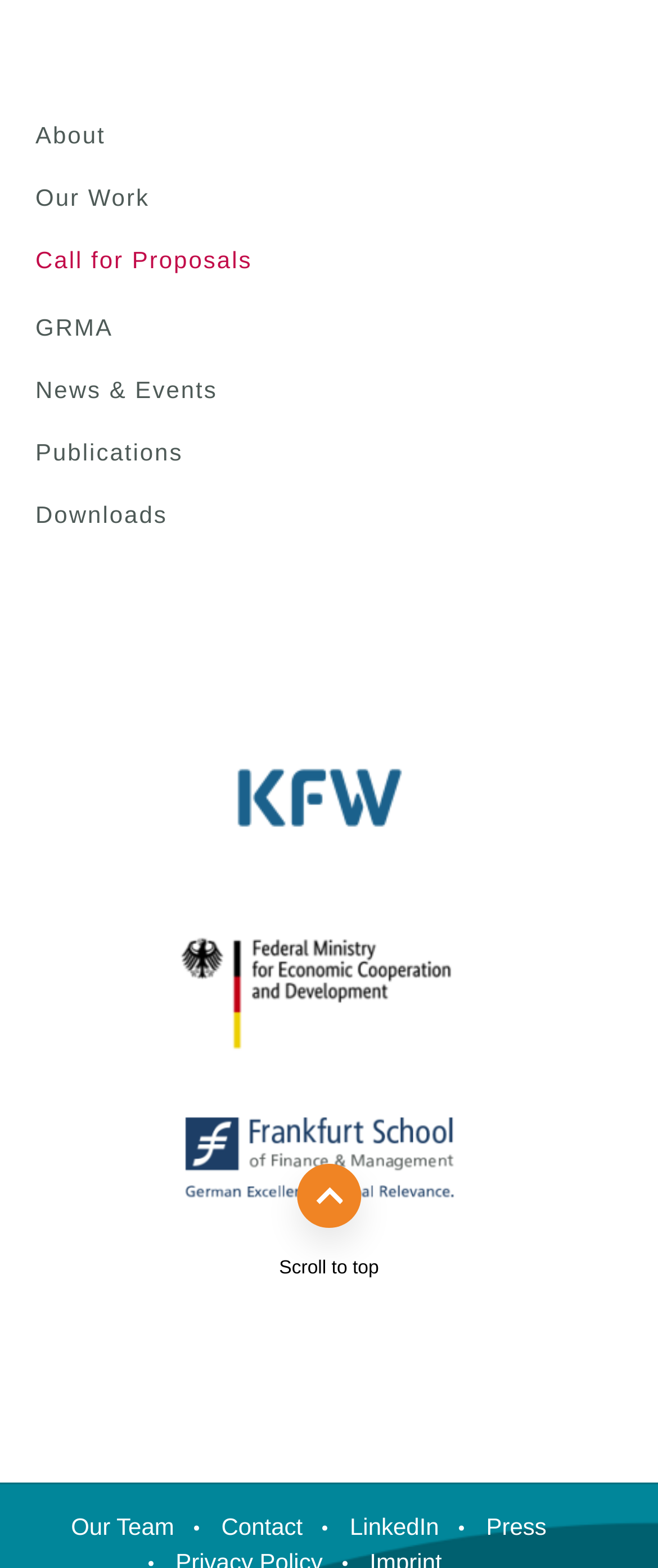How many images are on the webpage?
Refer to the image and respond with a one-word or short-phrase answer.

4